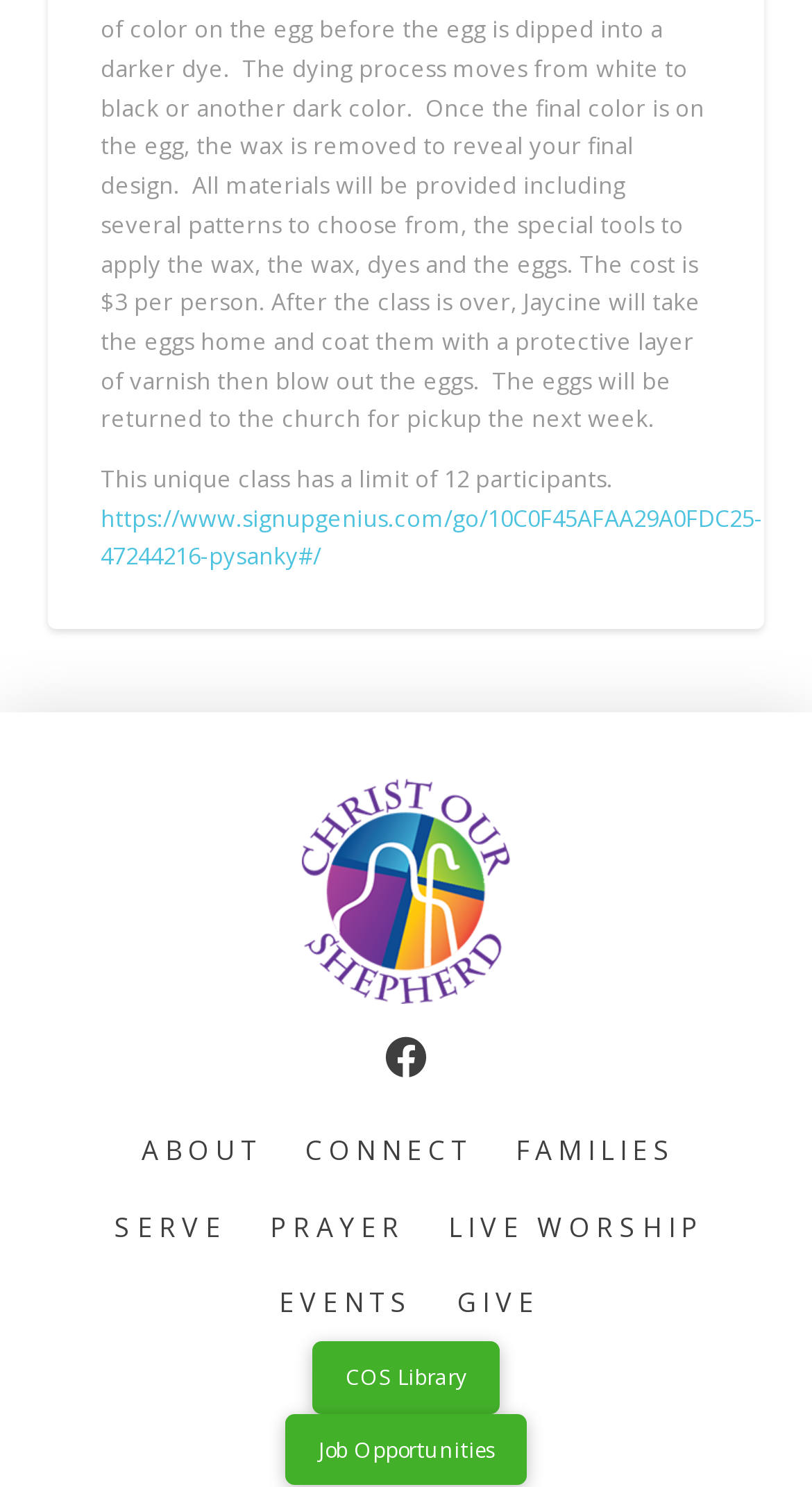Answer the question in a single word or phrase:
How many links are there in the navigation menu?

9